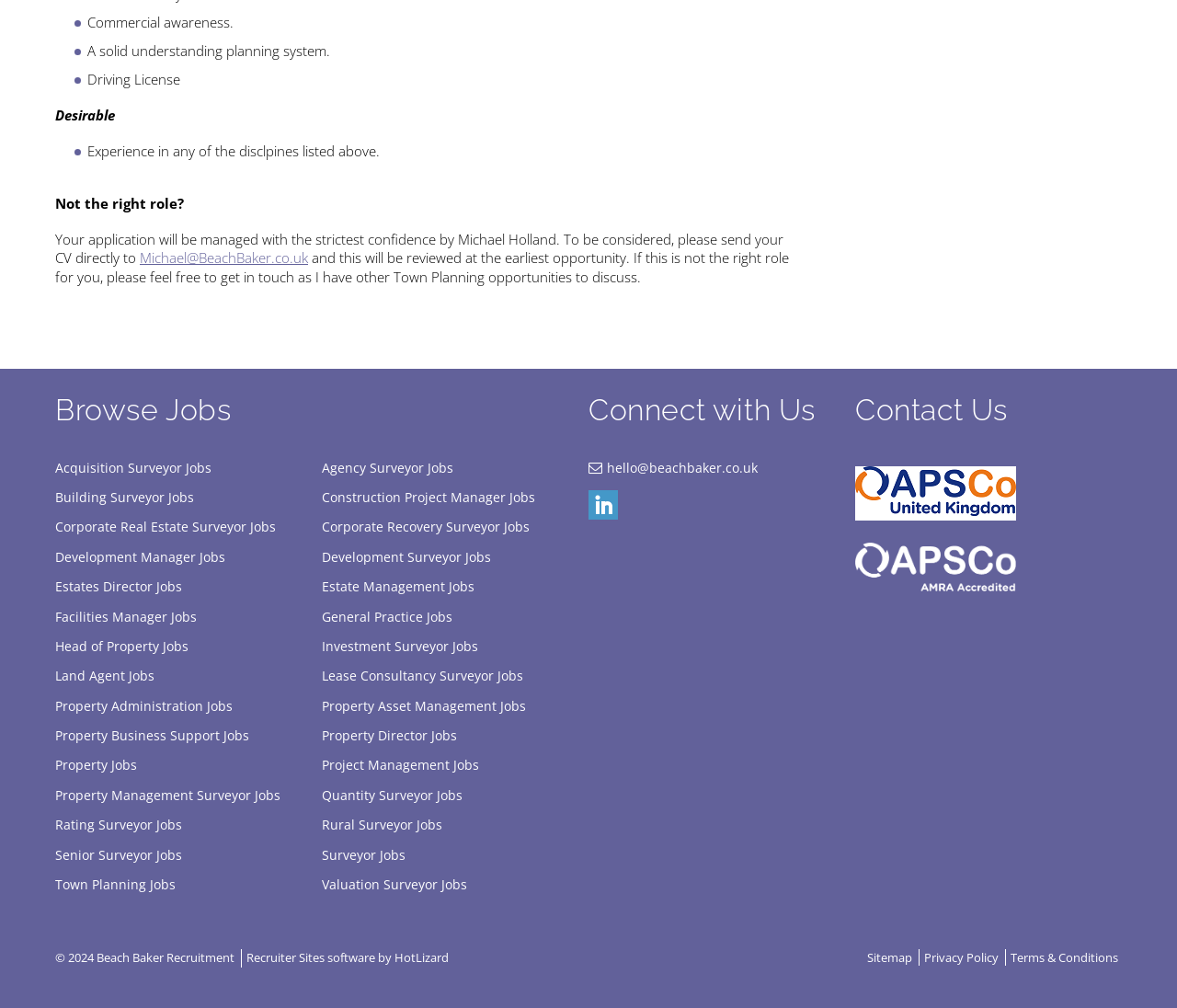Determine the bounding box coordinates of the element that should be clicked to execute the following command: "Send email to Michael Holland".

[0.119, 0.247, 0.262, 0.265]